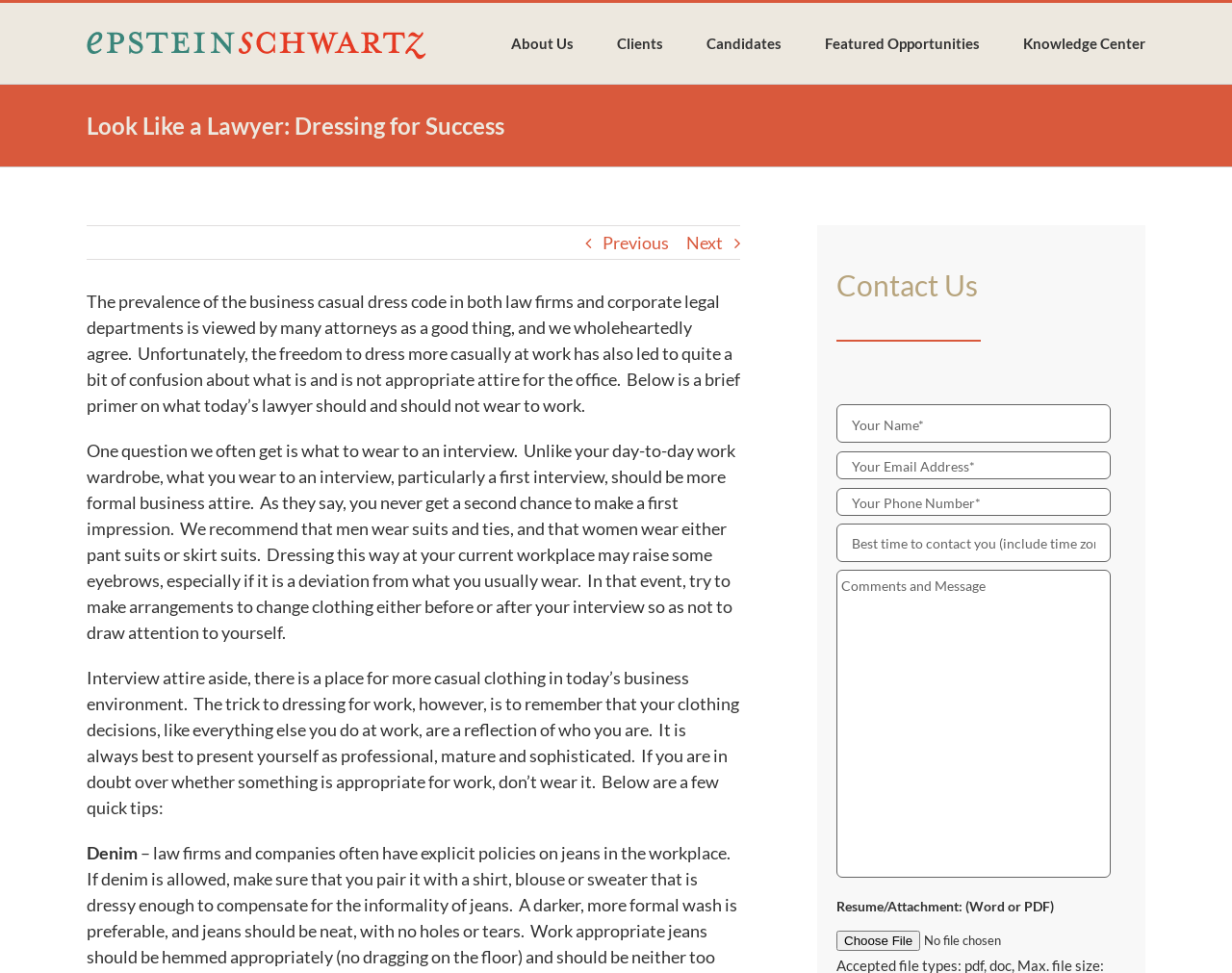Look at the image and give a detailed response to the following question: What is the purpose of the 'Previous' and 'Next' links?

The 'Previous' and 'Next' links are located at the top of the webpage and are used to navigate through multiple pages of content. They are likely to be used to access additional information or articles related to the main topic of the webpage.